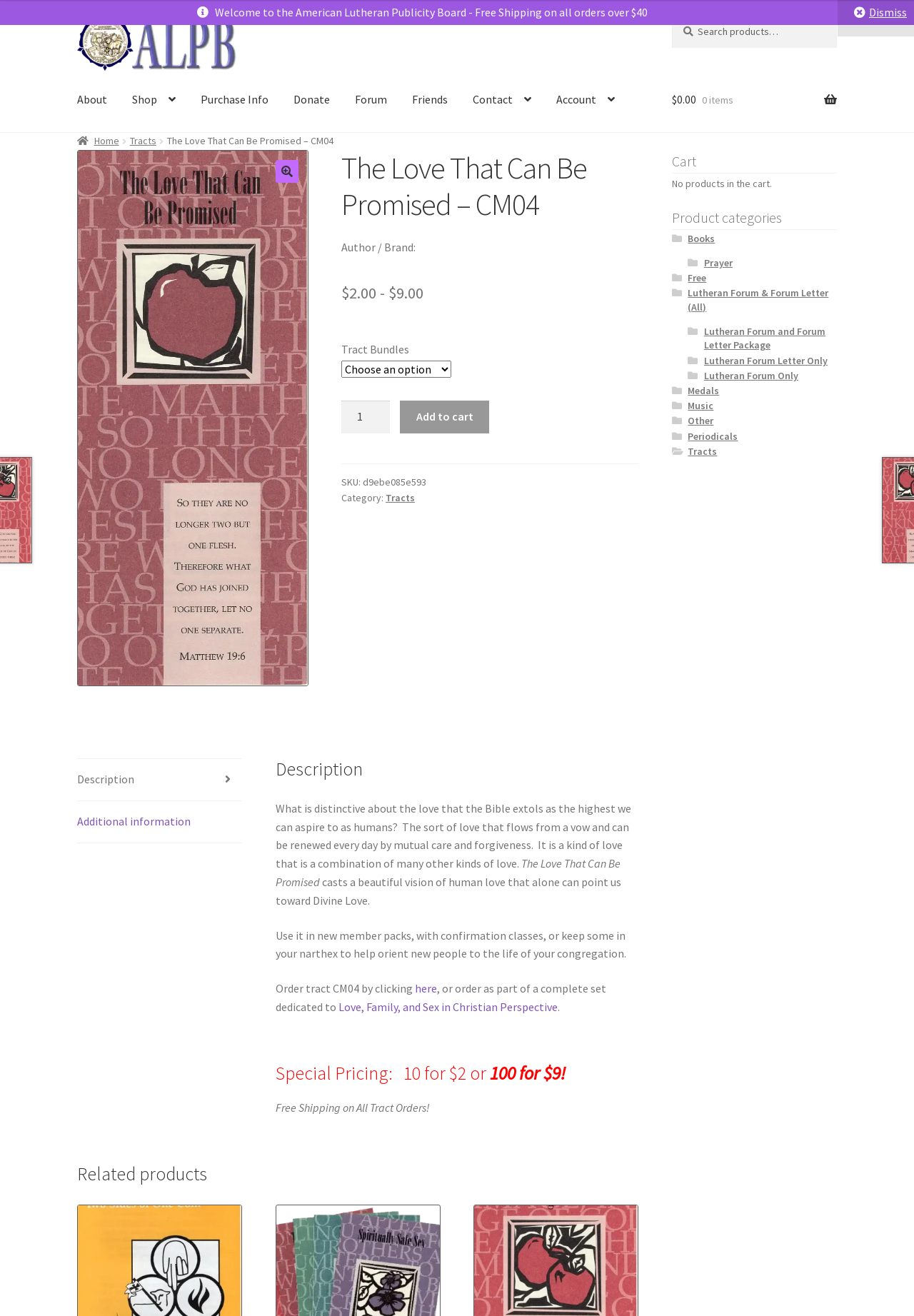Can you provide the bounding box coordinates for the element that should be clicked to implement the instruction: "Read the article 'The Differences Between Ceramic Coatings and Paint Protection Films'"?

None